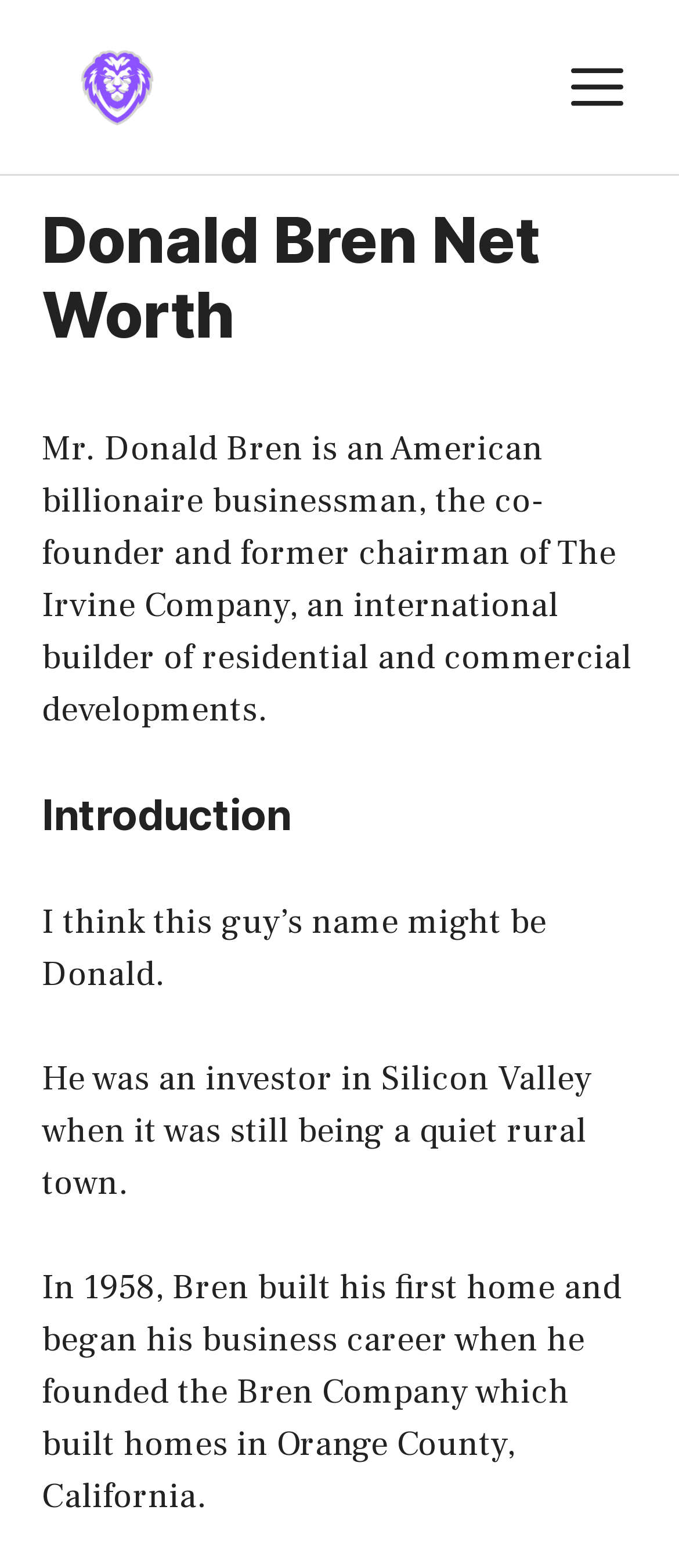What company did Donald Bren found in 1958?
Using the image provided, answer with just one word or phrase.

Bren Company